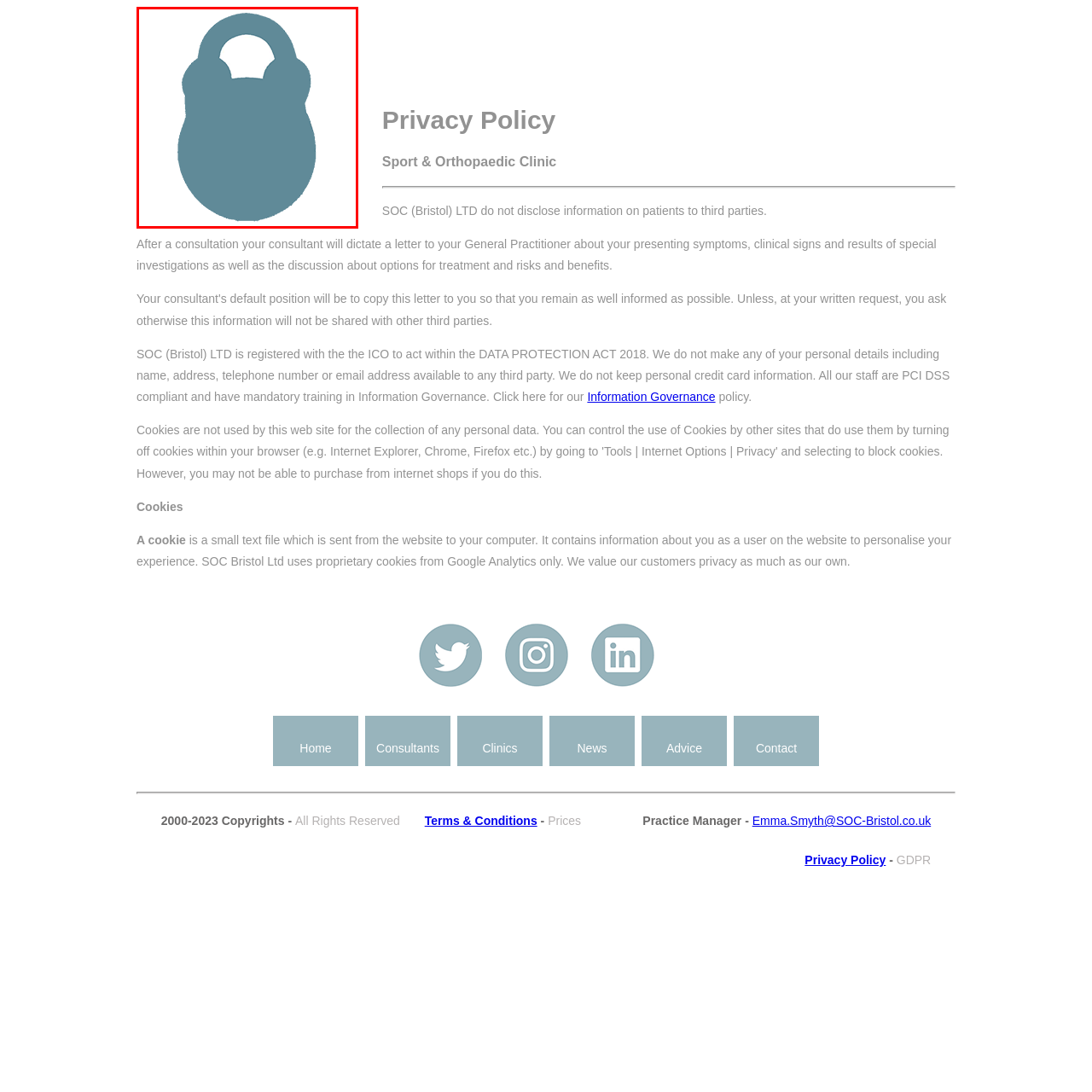Describe in detail the contents of the image highlighted within the red box.

This image depicts a stylized lock icon, characterized by a rounded, bulbous shape and a simple, minimalist design. The icon is rendered in a muted blue color, which conveys a sense of security and trust. This lock symbolizes the commitment to privacy and data protection, aligning with the content of the surrounding text that emphasizes the clinic's adherence to the Data Protection Act 2018 and its practices regarding patient confidentiality. The lock visually reinforces the messaging related to safeguarding personal information and the clinic's dedication to maintaining the privacy of its patients.